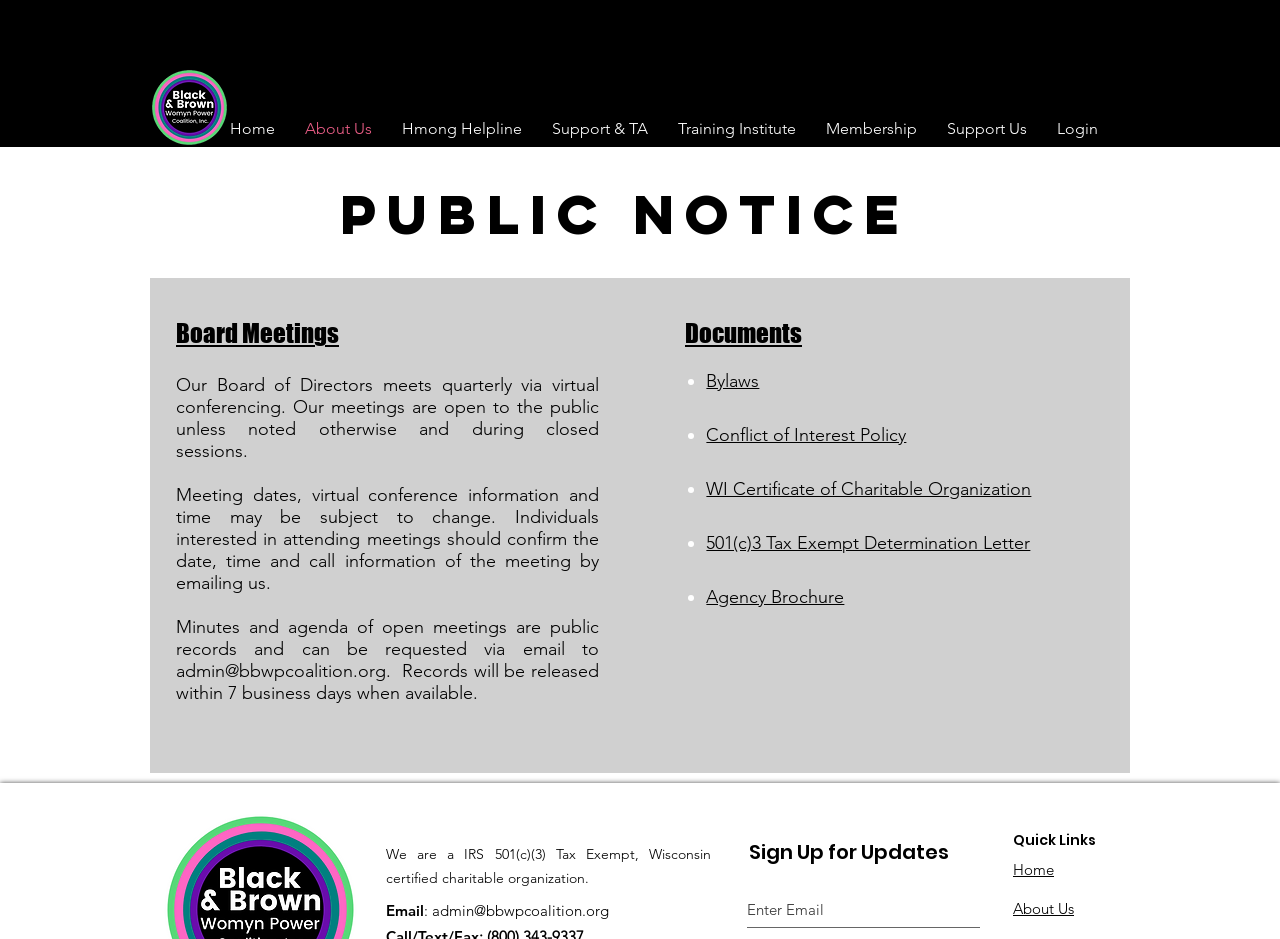Provide the bounding box coordinates of the HTML element this sentence describes: "Conflict of Interest Policy".

[0.552, 0.452, 0.708, 0.475]